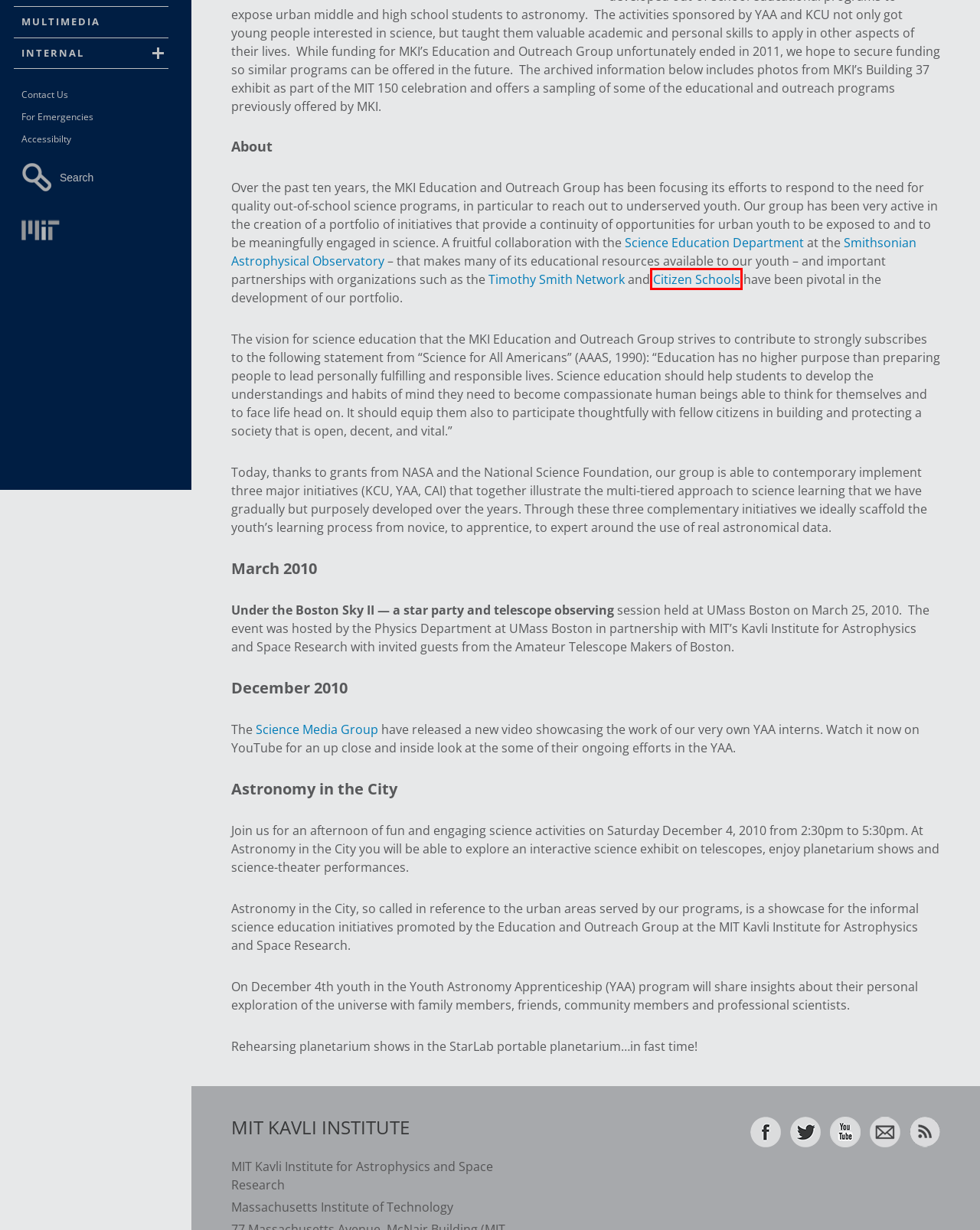You have received a screenshot of a webpage with a red bounding box indicating a UI element. Please determine the most fitting webpage description that matches the new webpage after clicking on the indicated element. The choices are:
A. MIT - Massachusetts Institute of Technology
B. Home | Captioning and Accessibility
C. Citizen Schools | Equity Begins with Opportunity
D. The Kavli Foundation | Kavli Foundation
E. Emergency - MIT School of Science
F. MIT School of Science
G. TIMOTHY SMITH NETWORK
H. CfA Education and Outreach — Education Research

C